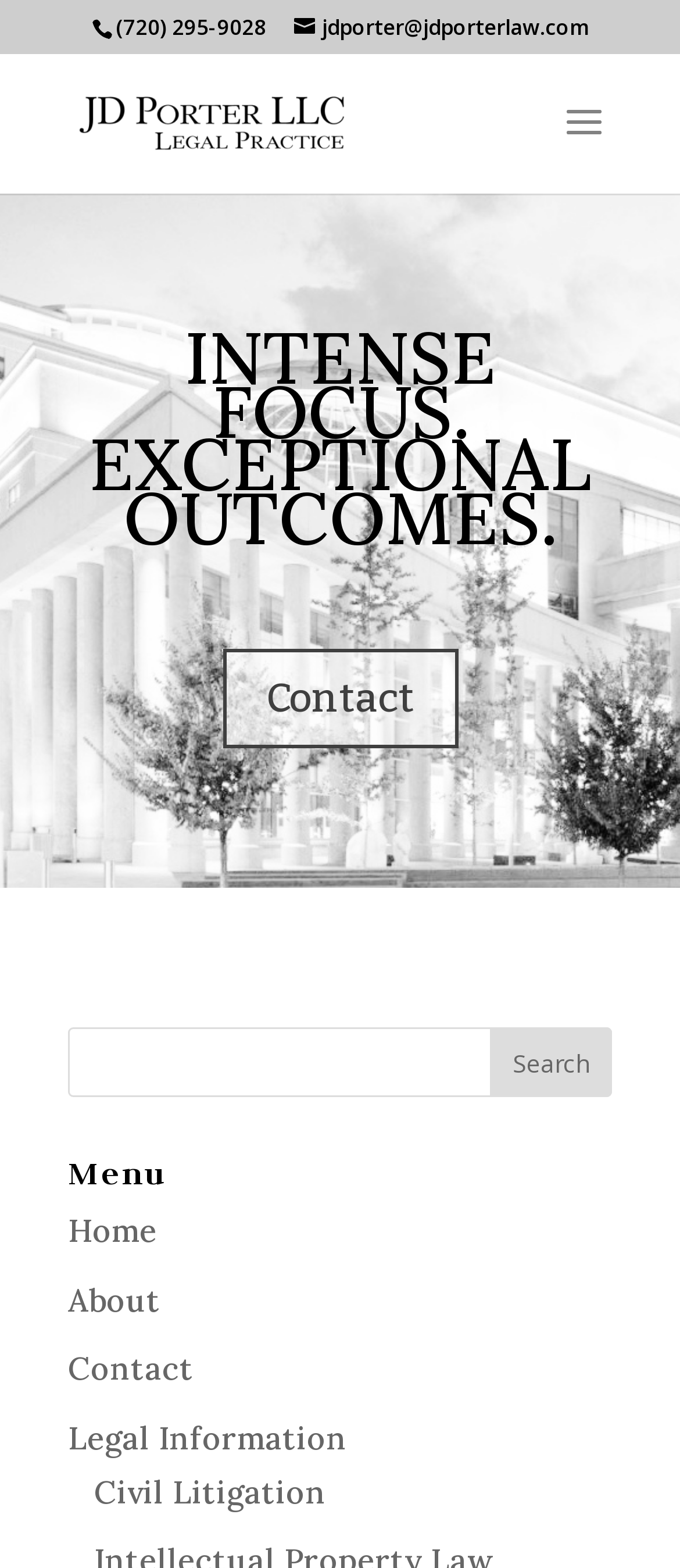Indicate the bounding box coordinates of the clickable region to achieve the following instruction: "send an email."

[0.432, 0.008, 0.865, 0.027]